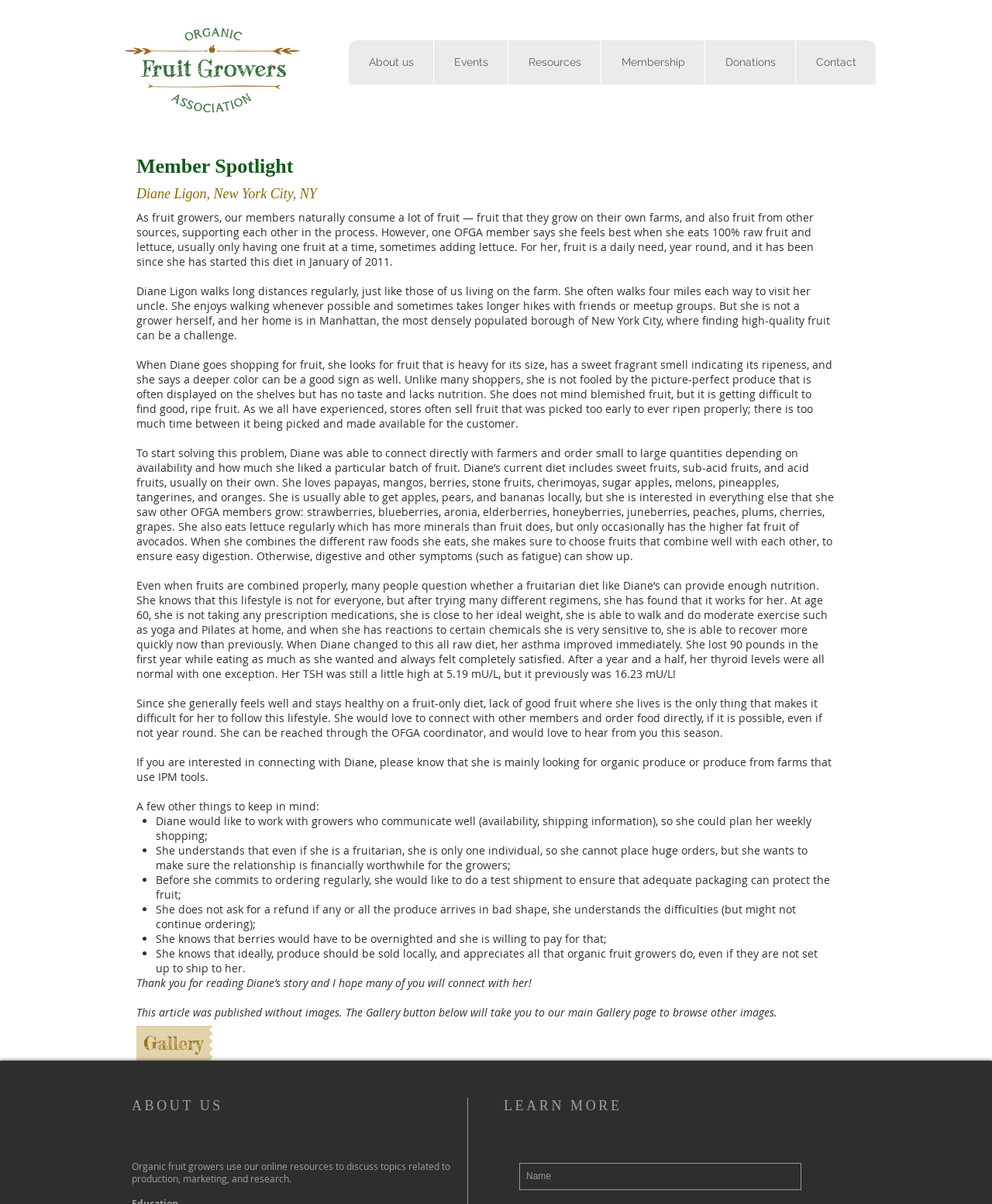What is the name of the member spotlighted?
Please respond to the question with a detailed and thorough explanation.

The webpage is about a member spotlight, and the heading 'Diane Ligon, New York City, NY' suggests that Diane Ligon is the member being spotlighted.